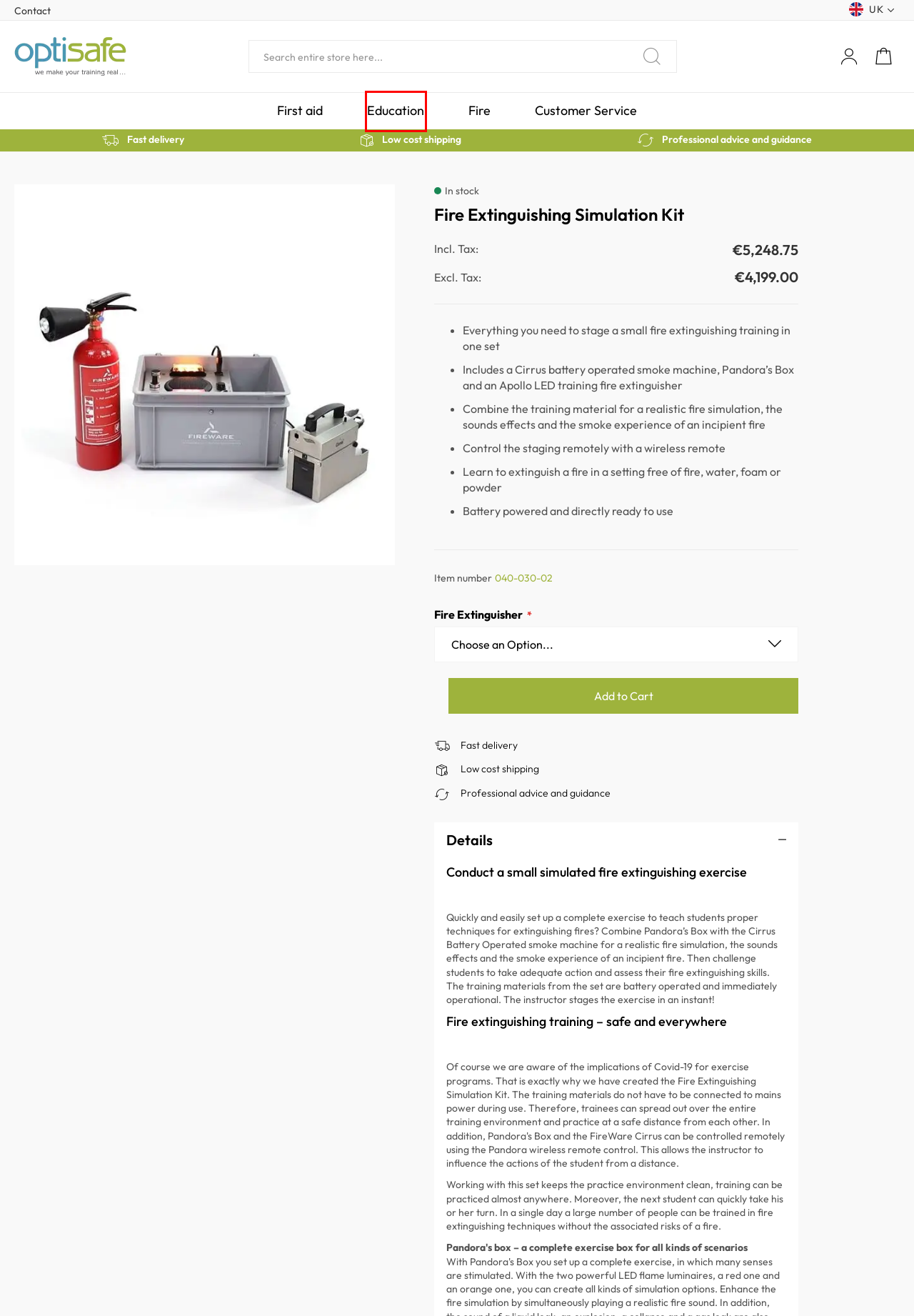Given a screenshot of a webpage with a red rectangle bounding box around a UI element, select the best matching webpage description for the new webpage that appears after clicking the highlighted element. The candidate descriptions are:
A. Optisafe | First Aid - products and defibrillators
B. Optisafe | All you need for fire simulation from FireWare
C. Optisafe | Education - anatomical models and simulation
D. Optisafe UK | Recieve training, simulation and first aid products
E. Customer Service | Recieve training, simulation and first aid pro
F. Contact Us  | Recieve training, simulation and first aid products here
G. Customer Login  | Recieve training, simulation and first aid products here
H. Shopping Cart  | Recieve training, simulation and first aid products here

C